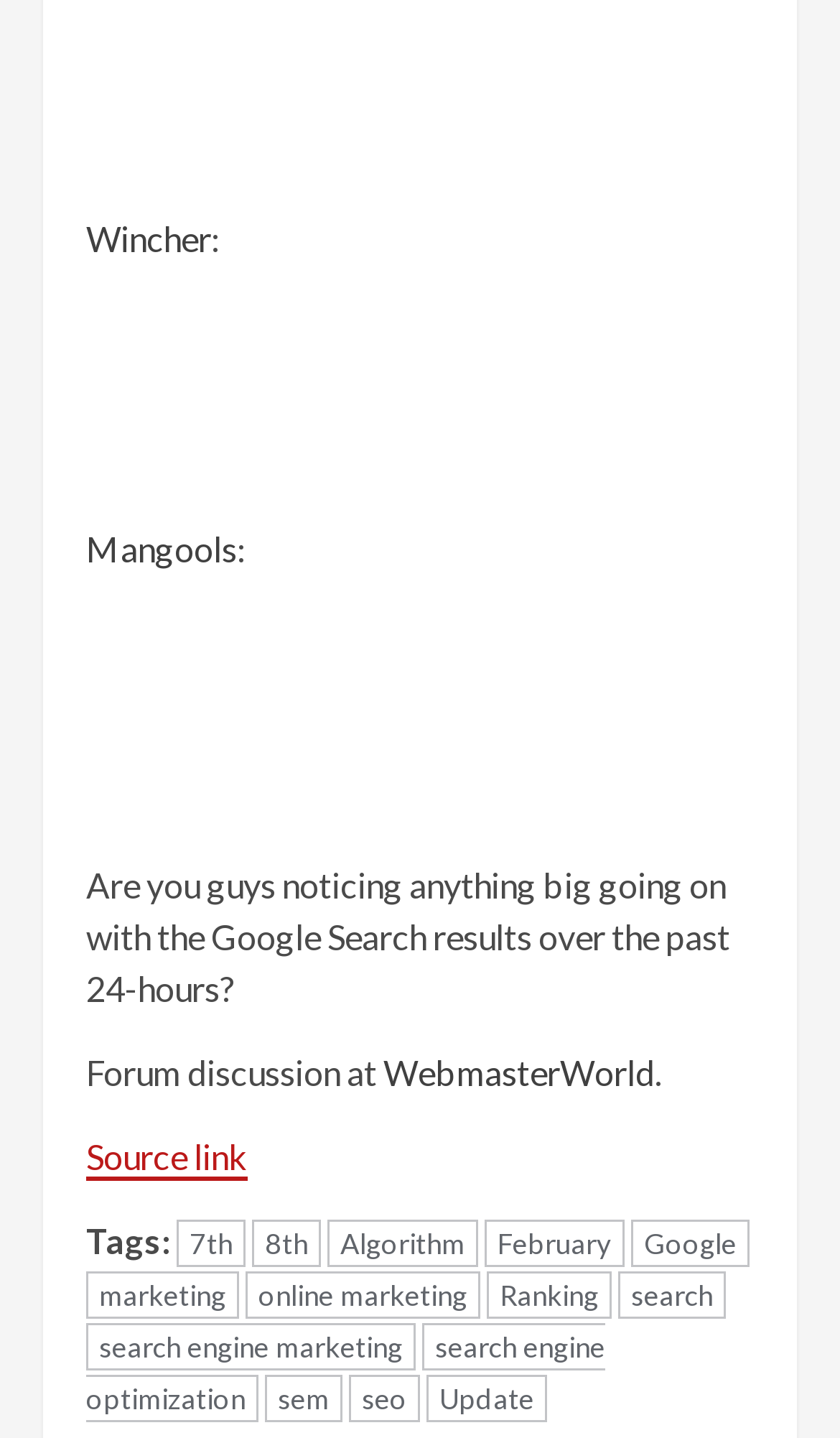Please identify the bounding box coordinates of the clickable area that will allow you to execute the instruction: "Visit WebmasterWorld forum".

[0.456, 0.732, 0.779, 0.76]